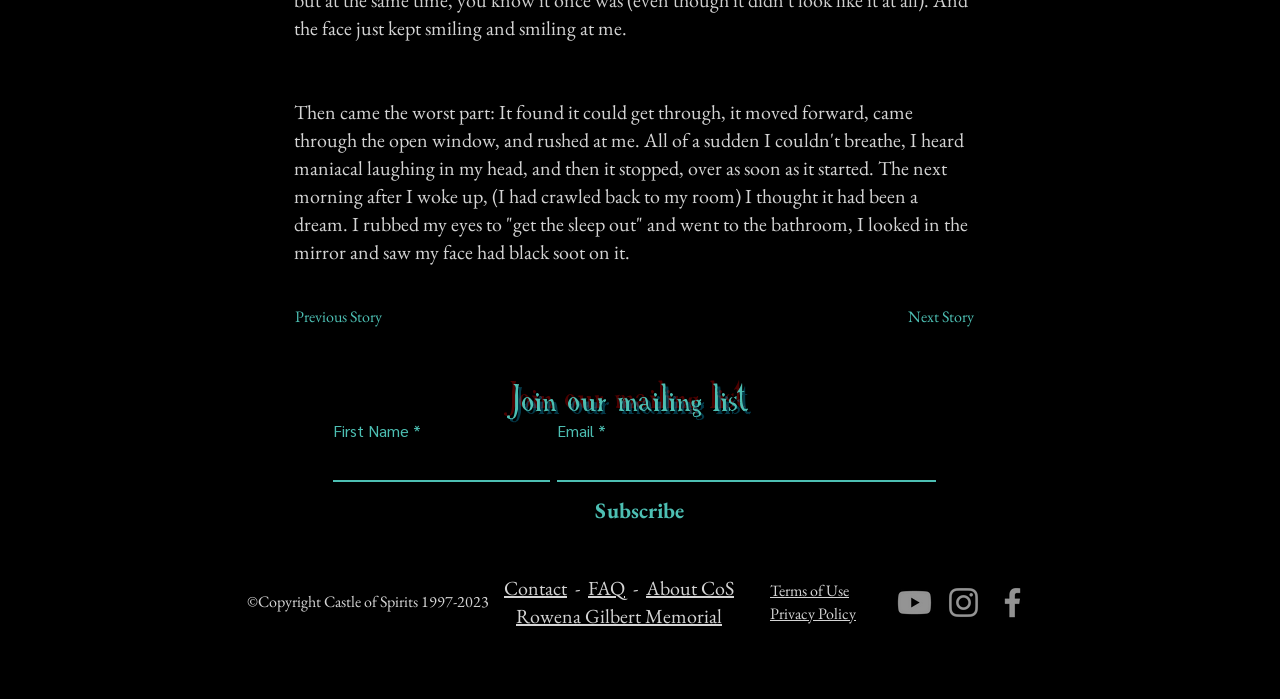Using the provided description Contact, find the bounding box coordinates for the UI element. Provide the coordinates in (top-left x, top-left y, bottom-right x, bottom-right y) format, ensuring all values are between 0 and 1.

[0.394, 0.823, 0.443, 0.86]